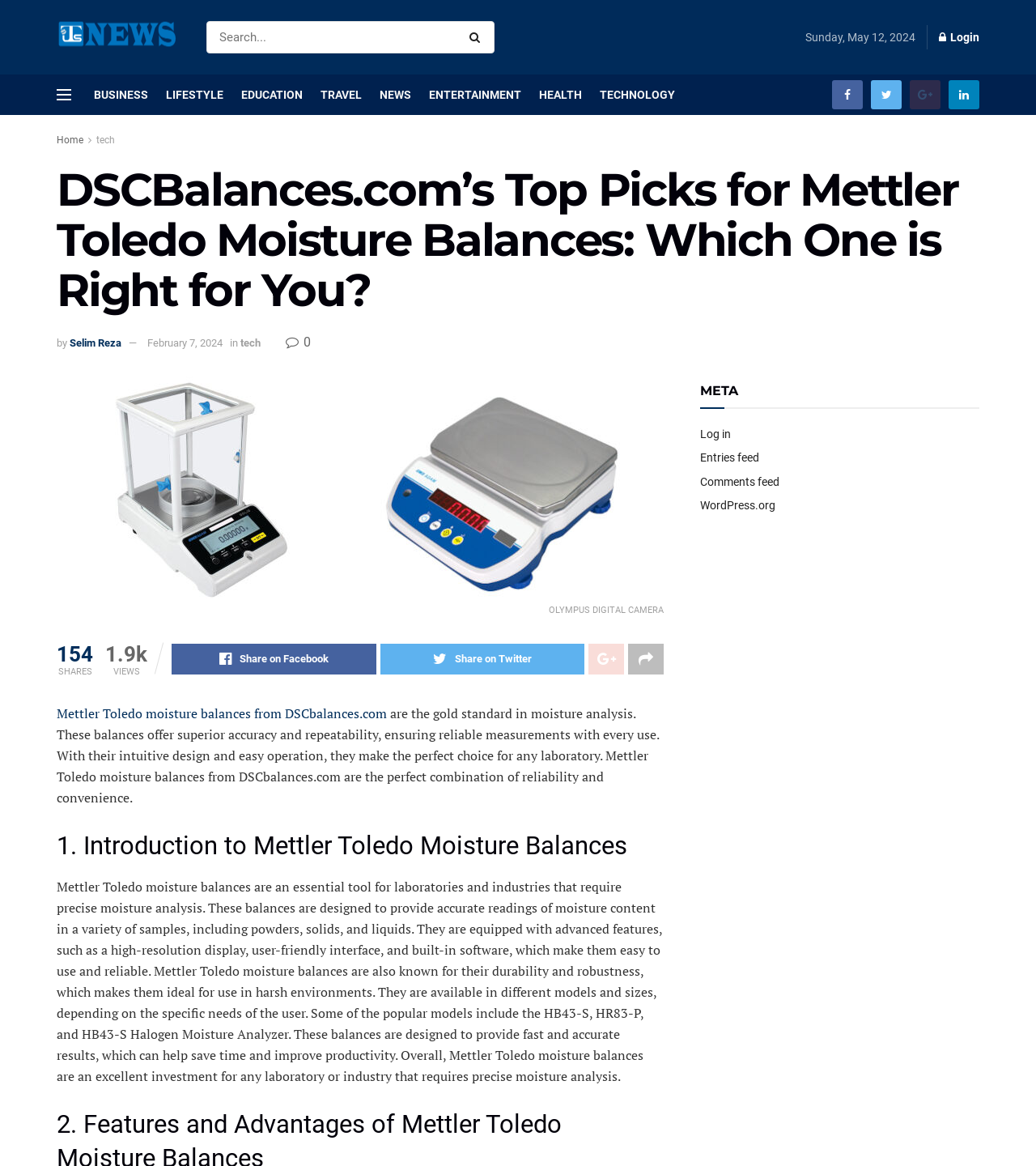Identify the bounding box coordinates for the UI element described as follows: parent_node: Share on Facebook. Use the format (top-left x, top-left y, bottom-right x, bottom-right y) and ensure all values are floating point numbers between 0 and 1.

[0.568, 0.552, 0.602, 0.579]